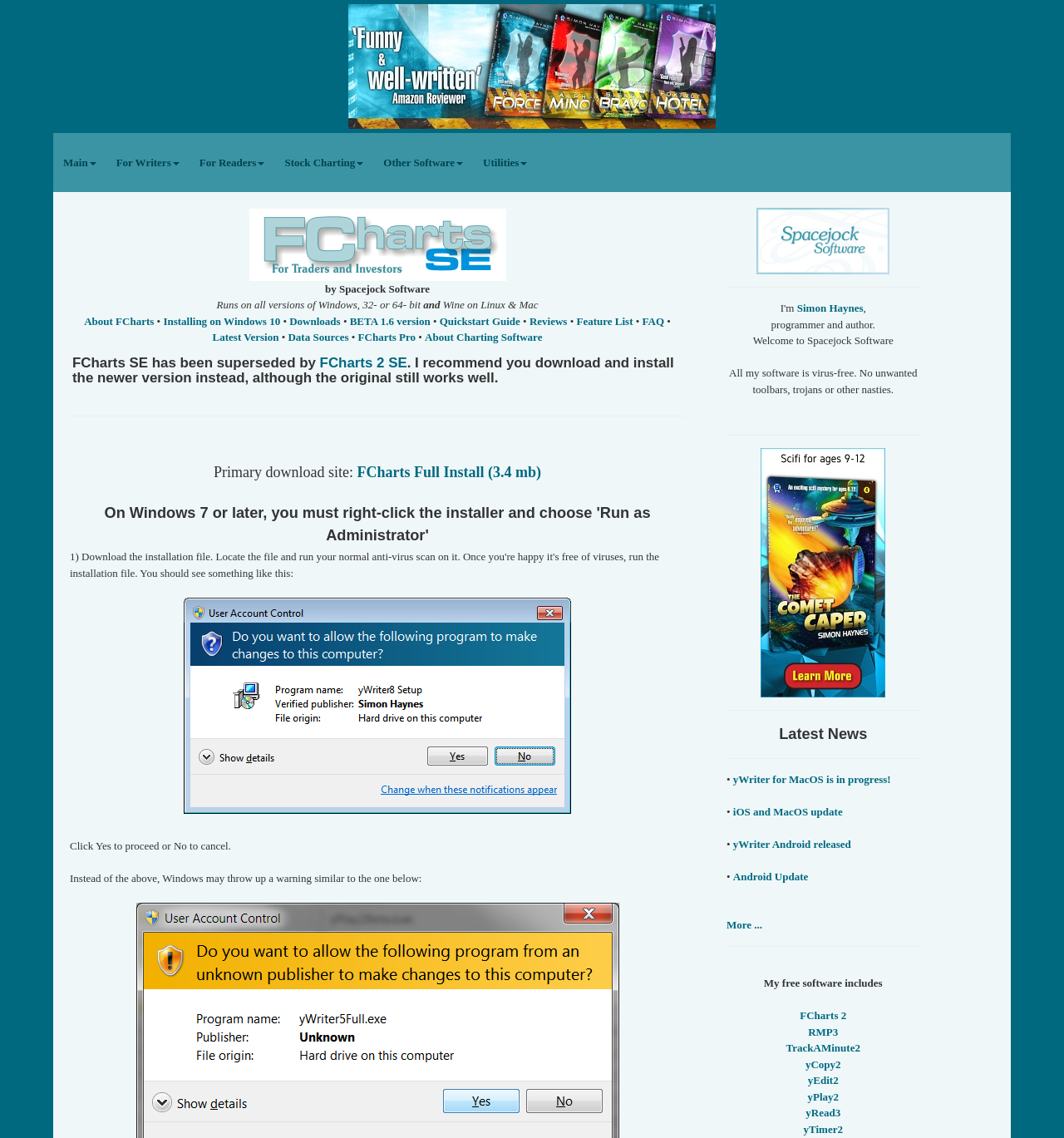Please locate the UI element described by "title="The Harriet Walsh series"" and provide its bounding box coordinates.

[0.0, 0.004, 1.0, 0.113]